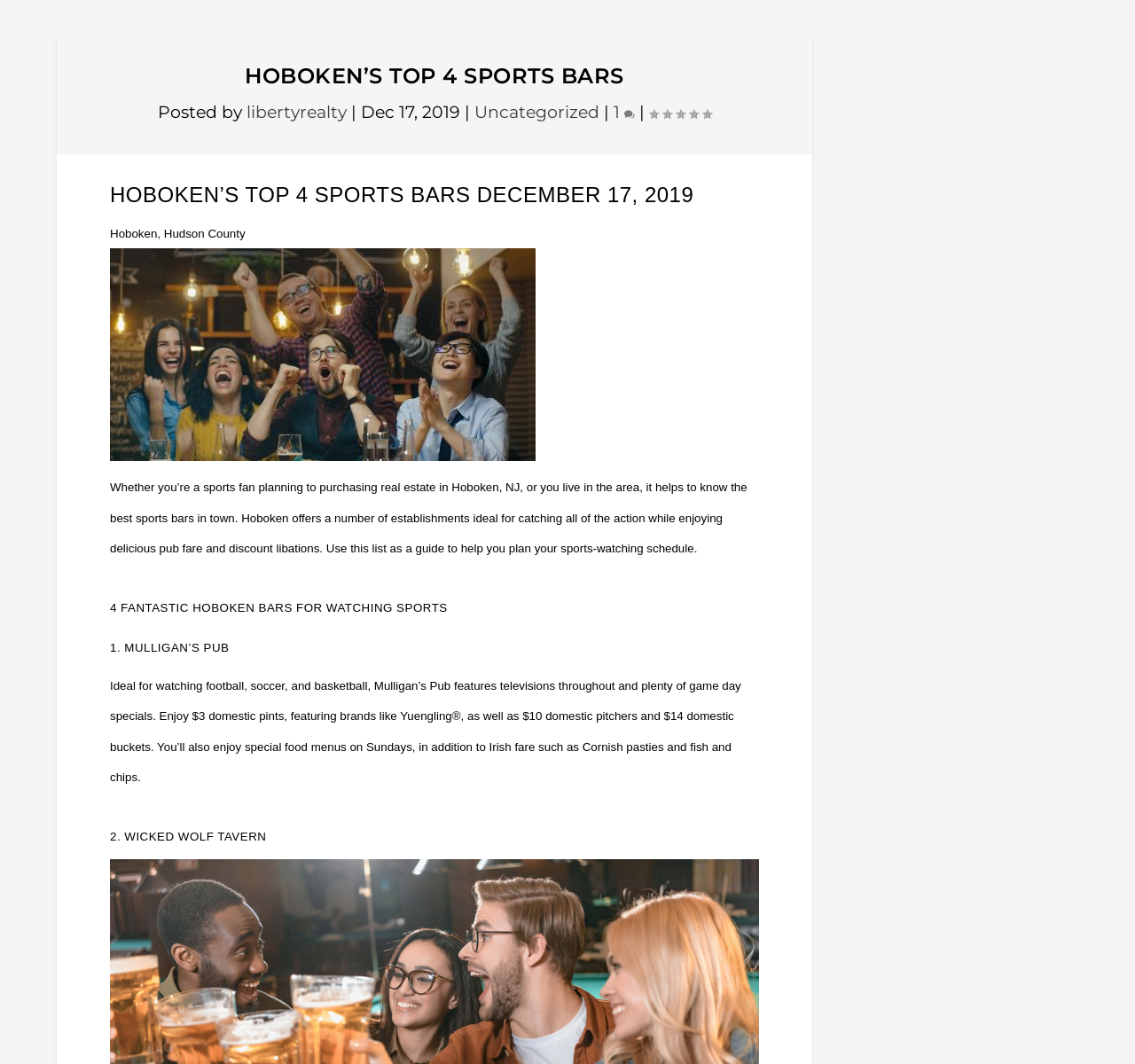What is the county of Hoboken?
Answer with a single word or short phrase according to what you see in the image.

Hudson County